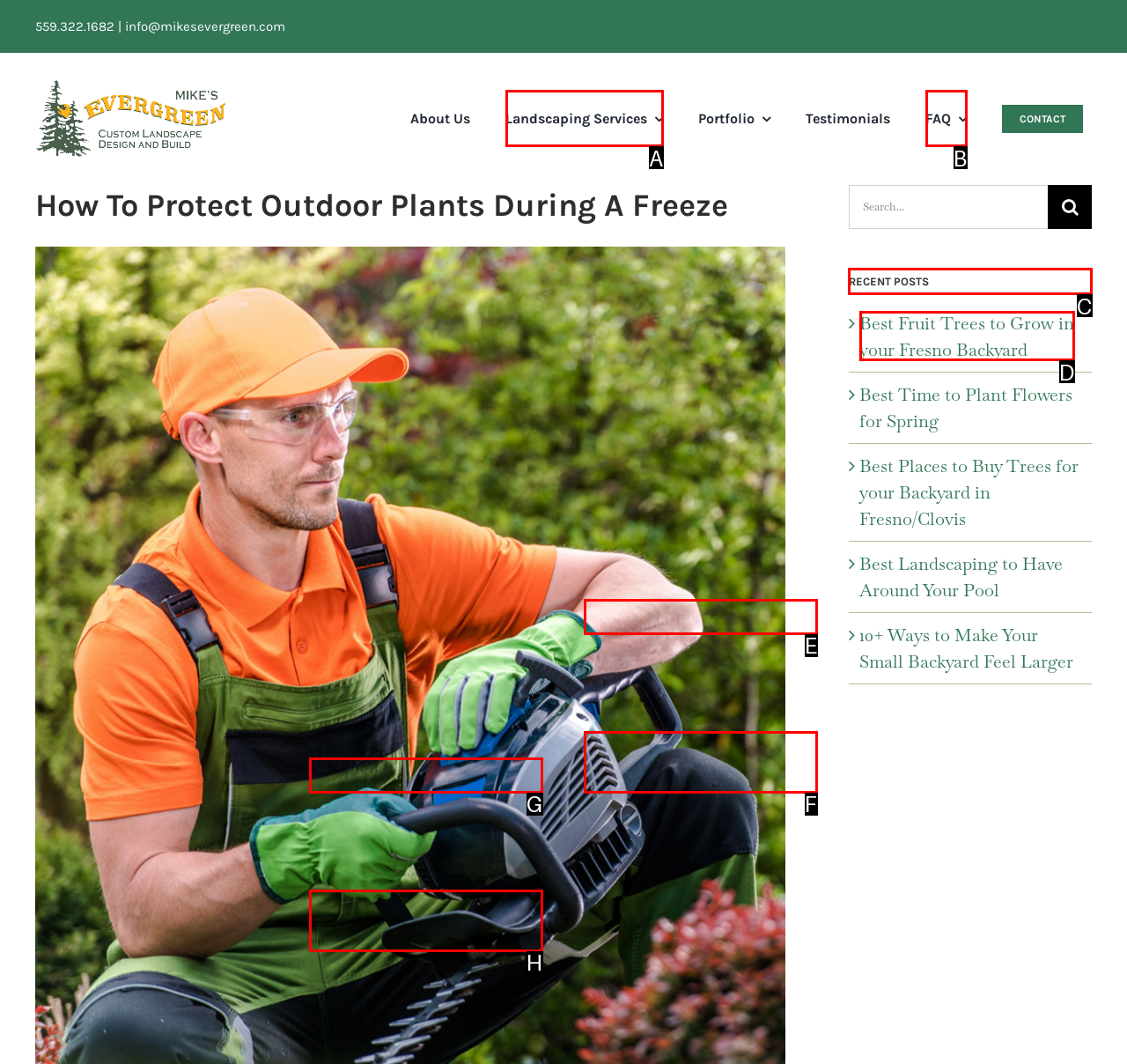Choose the UI element you need to click to carry out the task: View recent posts.
Respond with the corresponding option's letter.

C